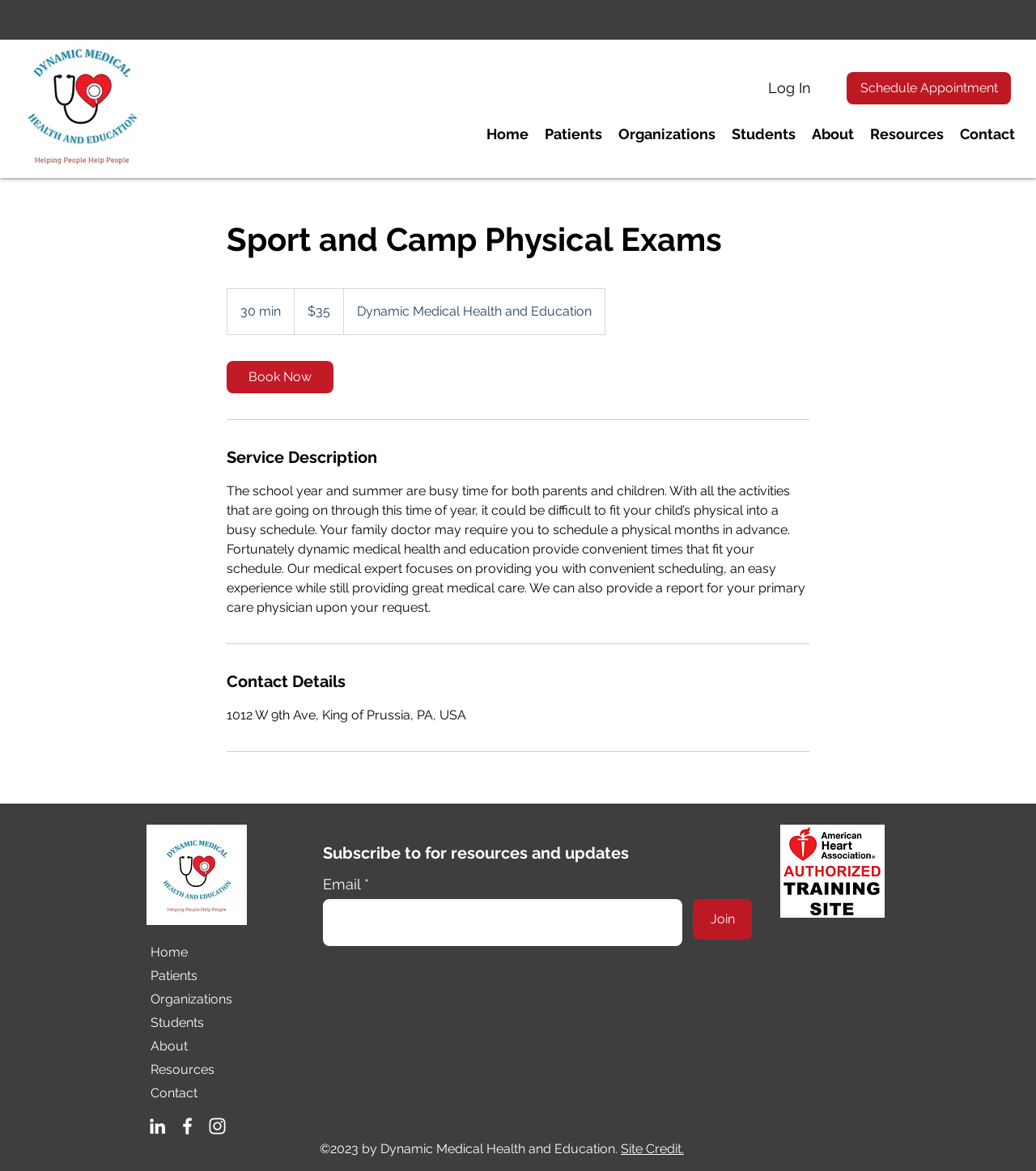By analyzing the image, answer the following question with a detailed response: What type of training is Dynamic Medical Health and Education authorized to provide?

The type of training is obtained from the image 'American Heart Association Authorized Training Site' at the bottom of the webpage, indicating that Dynamic Medical Health and Education is authorized to provide American Heart Association-certified training.